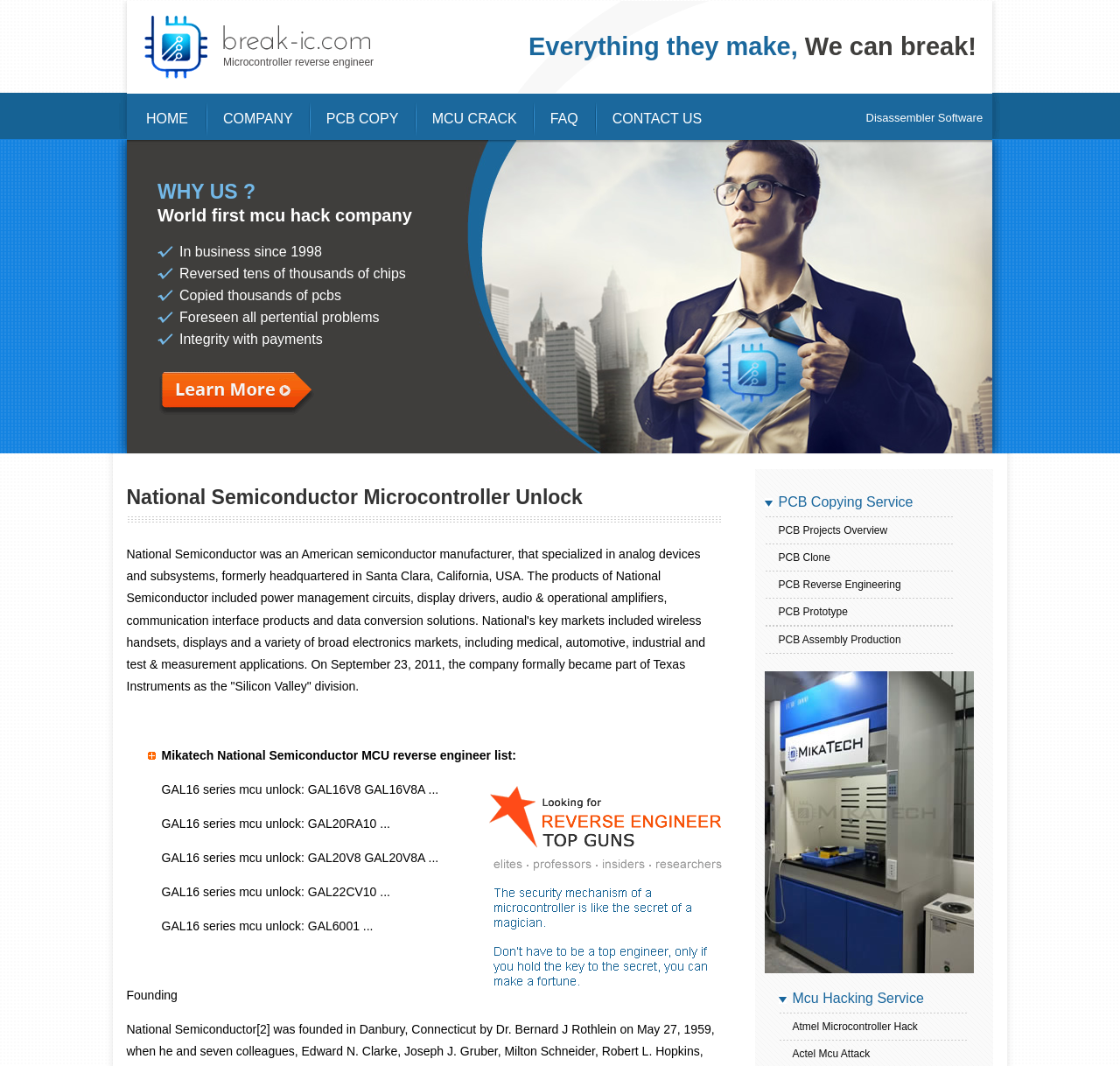Based on the image, please elaborate on the answer to the following question:
What is the purpose of the image on the top-left corner?

The image on the top-left corner is likely the logo of the company, which is a common design element on websites to represent the brand identity.